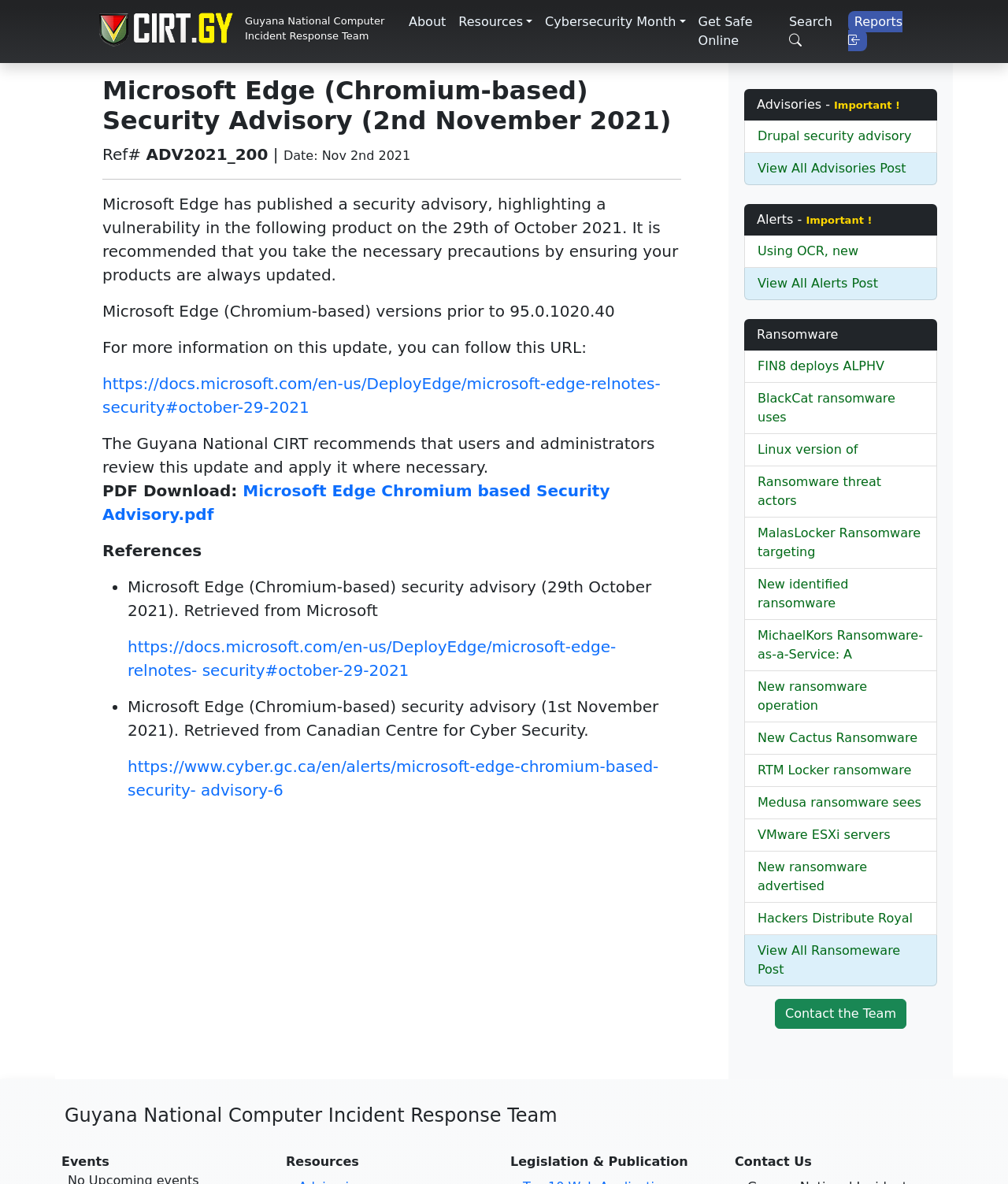Identify the bounding box of the UI element that matches this description: "https://www.cyber.gc.ca/en/alerts/microsoft-edge-chromium-based-security- advisory-6".

[0.127, 0.639, 0.653, 0.675]